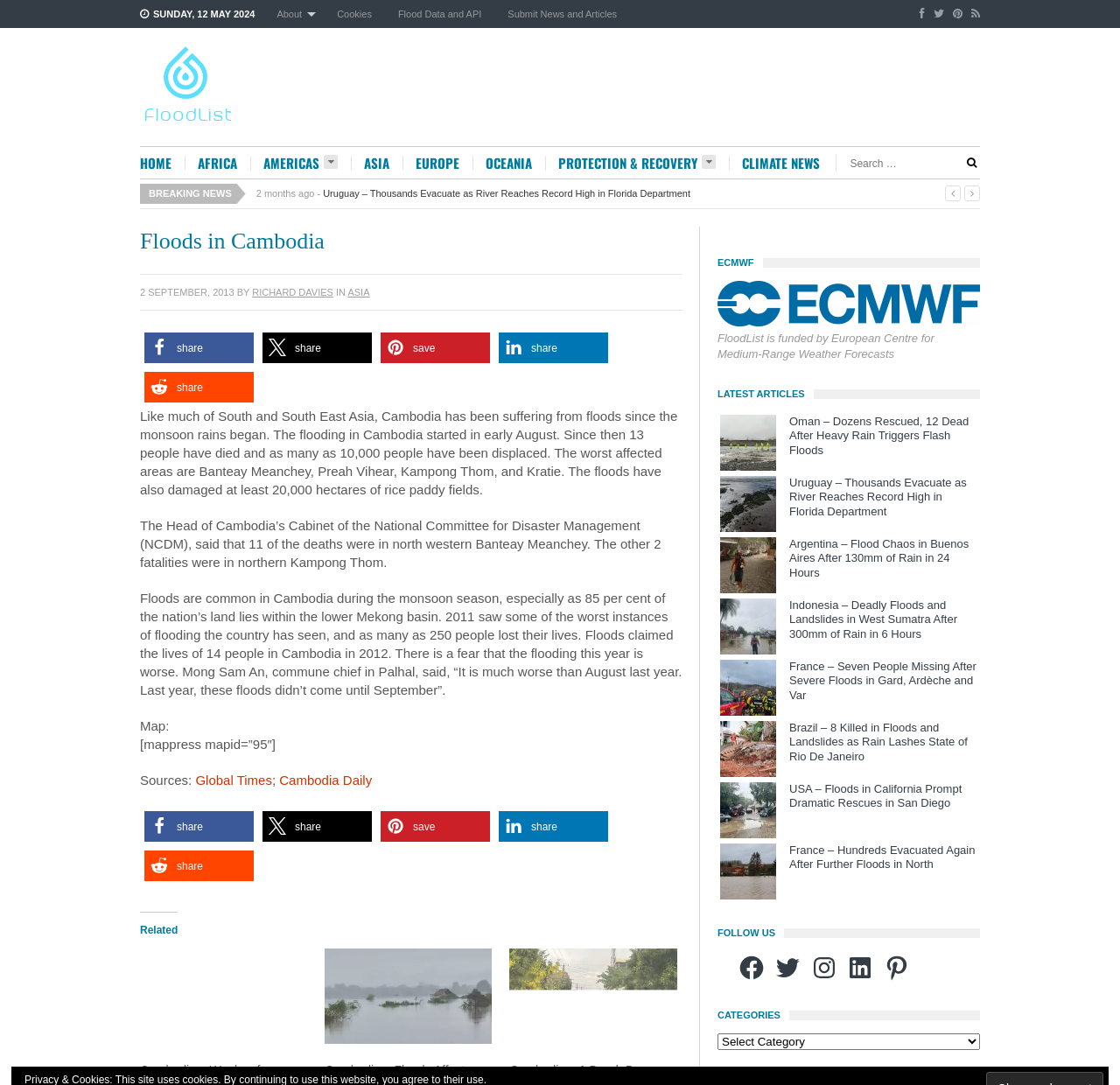Given the element description Protection & Recovery, specify the bounding box coordinates of the corresponding UI element in the format (top-left x, top-left y, bottom-right x, bottom-right y). All values must be between 0 and 1.

[0.487, 0.142, 0.651, 0.159]